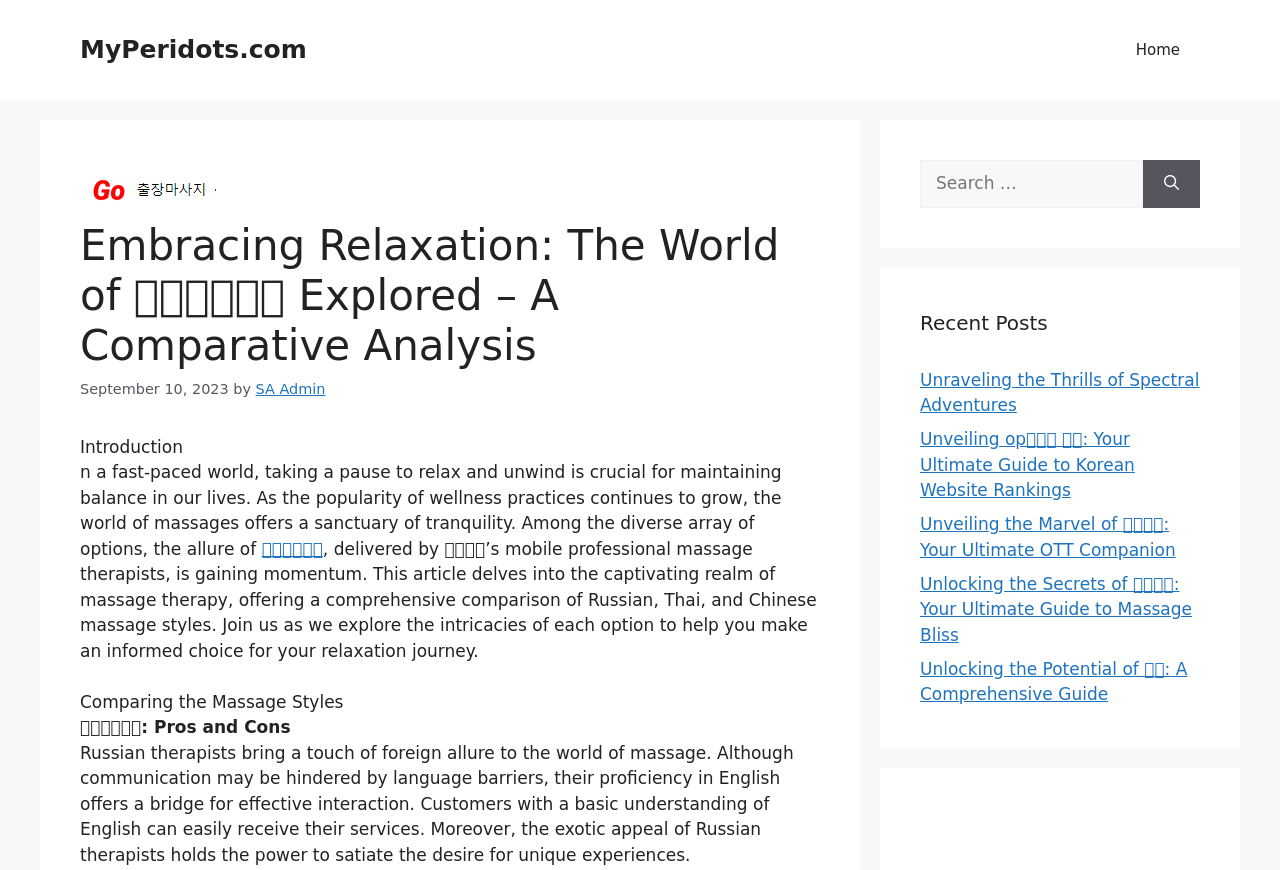What is the topic of the article?
Use the image to give a comprehensive and detailed response to the question.

I found the answer by looking at the heading 'Embracing Relaxation: The World of 러시아마사지 Explored – A Comparative Analysis' and the static text below it, which mentions Russian massage.